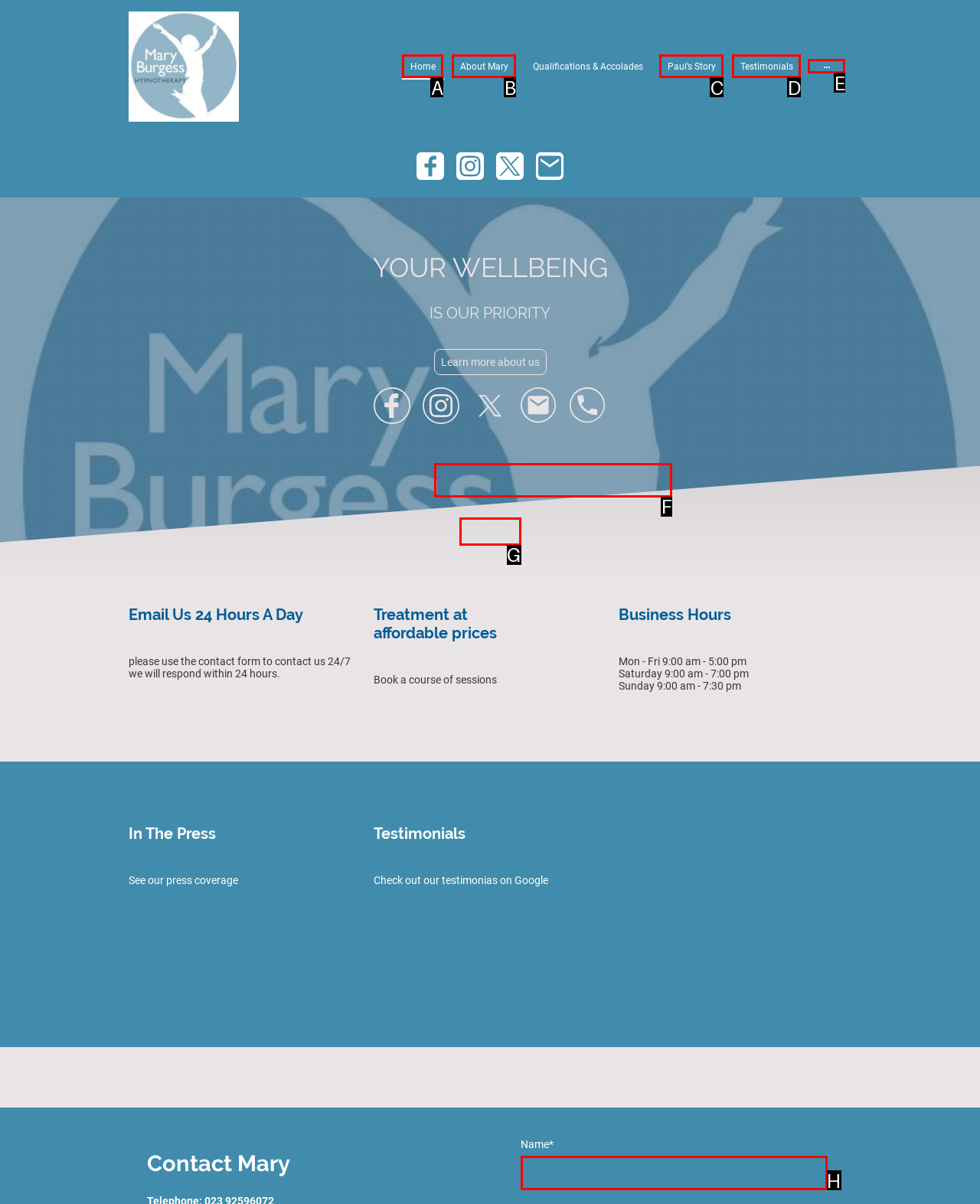Refer to the element description: Testimonials and identify the matching HTML element. State your answer with the appropriate letter.

D